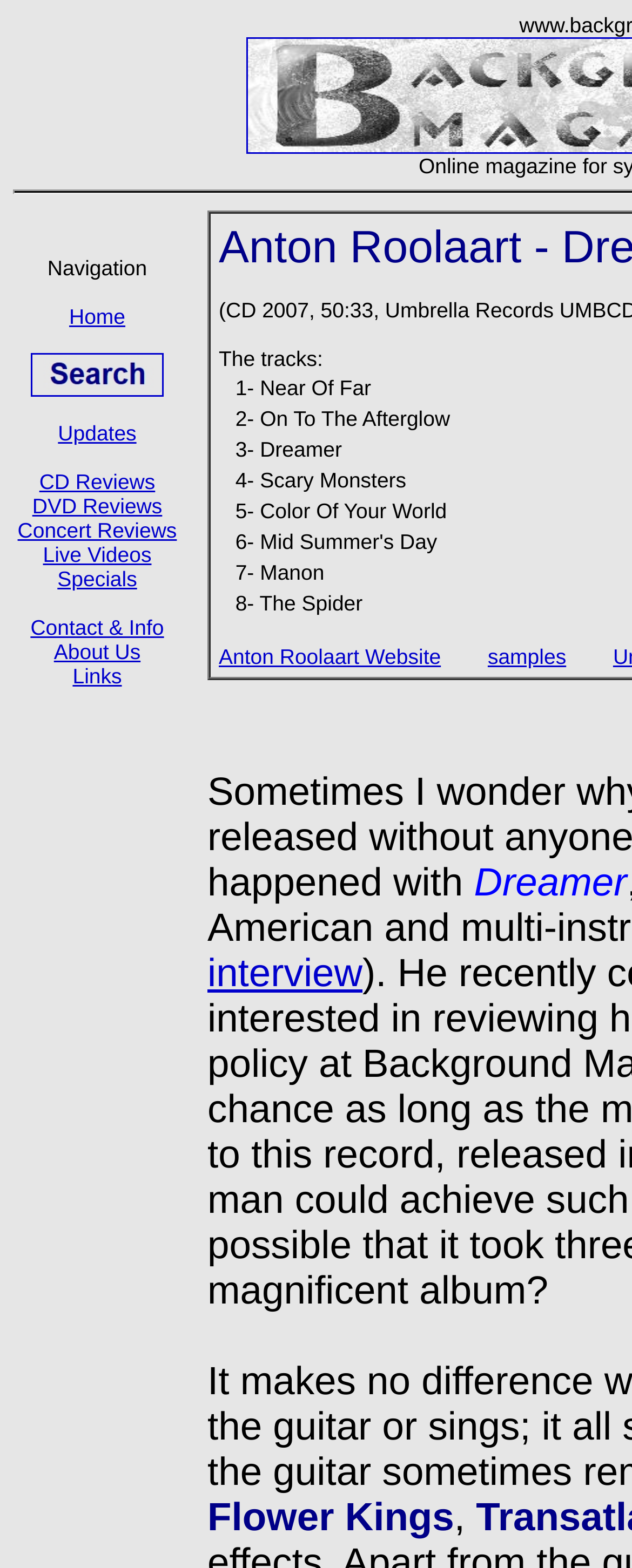Find the bounding box of the UI element described as follows: "Anton Roolaart Website".

[0.346, 0.416, 0.727, 0.433]